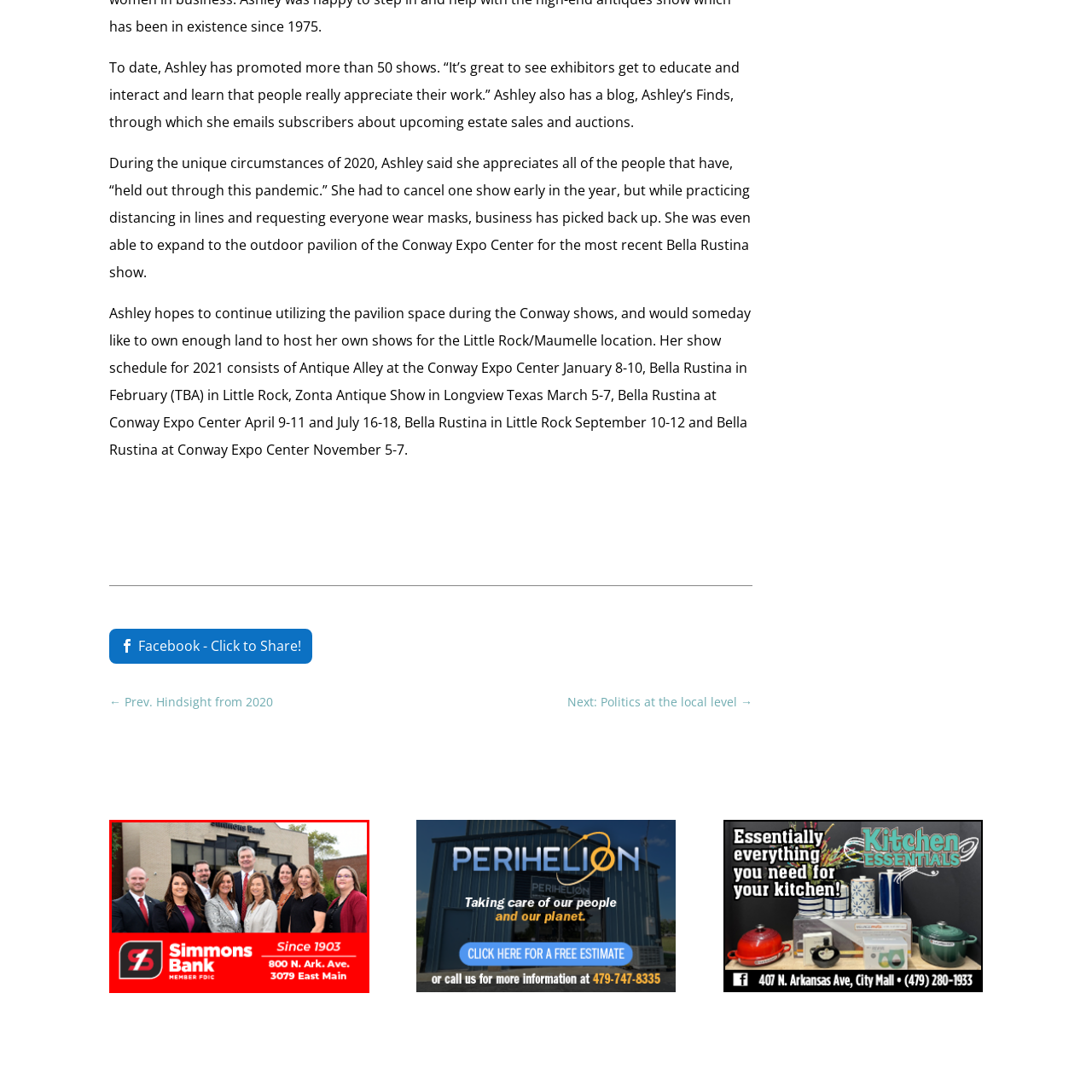Write a thorough description of the contents of the image marked by the red outline.

The image features a professional group portrait of the Simmons Bank team, showcasing a diverse group of individuals, both men and women, standing together in front of the bank's building. The team is dressed in business attire, projecting a sense of professionalism and camaraderie. Prominently displayed in the foreground is the Simmons Bank logo, accompanied by the tagline "Since 1903" and the locations "800 N. Ark. Ave. 3079 East Main." The bank’s branding emphasizes its long-standing history and commitment to service, reflected in the friendly expressions of the team members. This snapshot captures the essence of teamwork and community engagement at Simmons Bank.